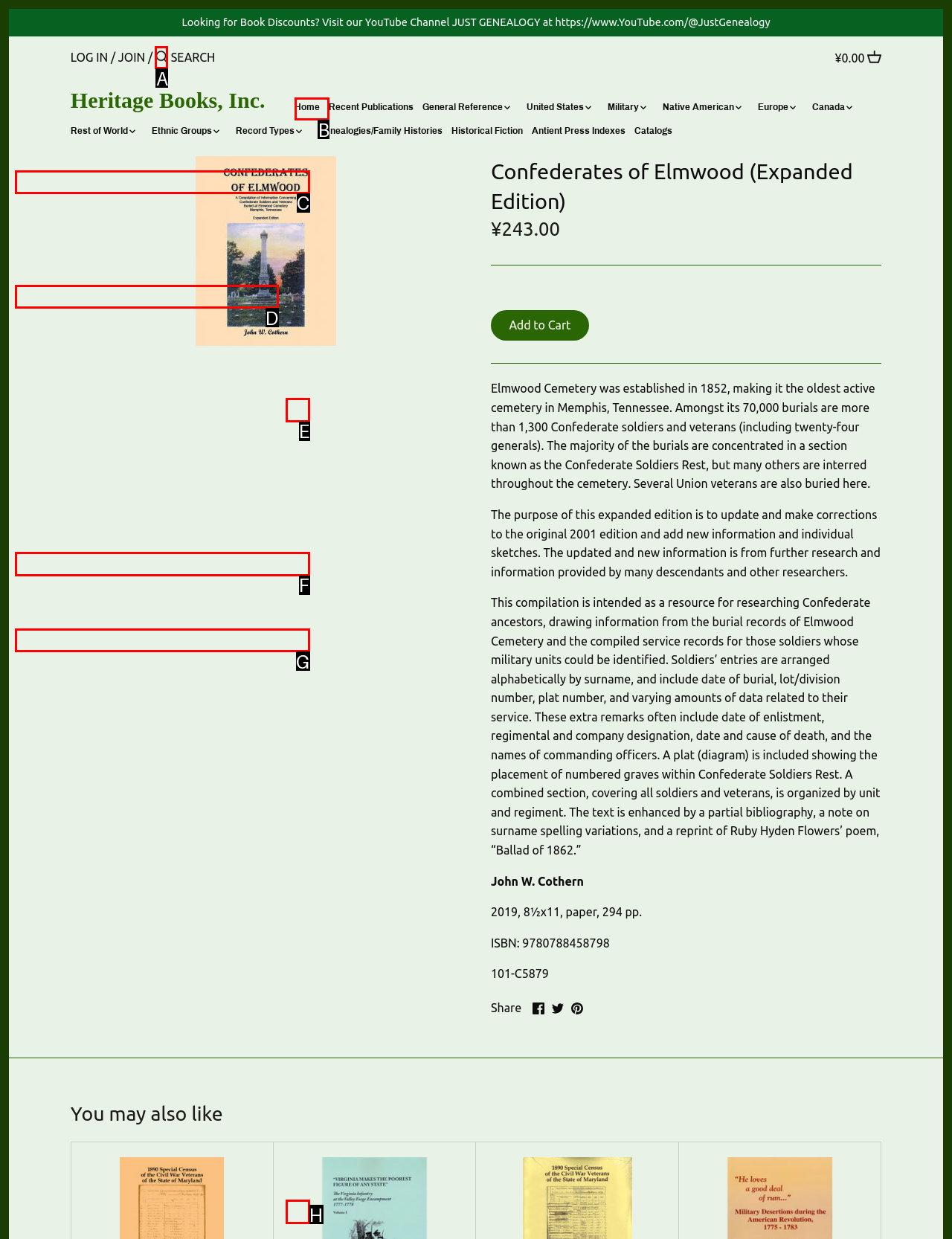Look at the highlighted elements in the screenshot and tell me which letter corresponds to the task: go to home page.

B